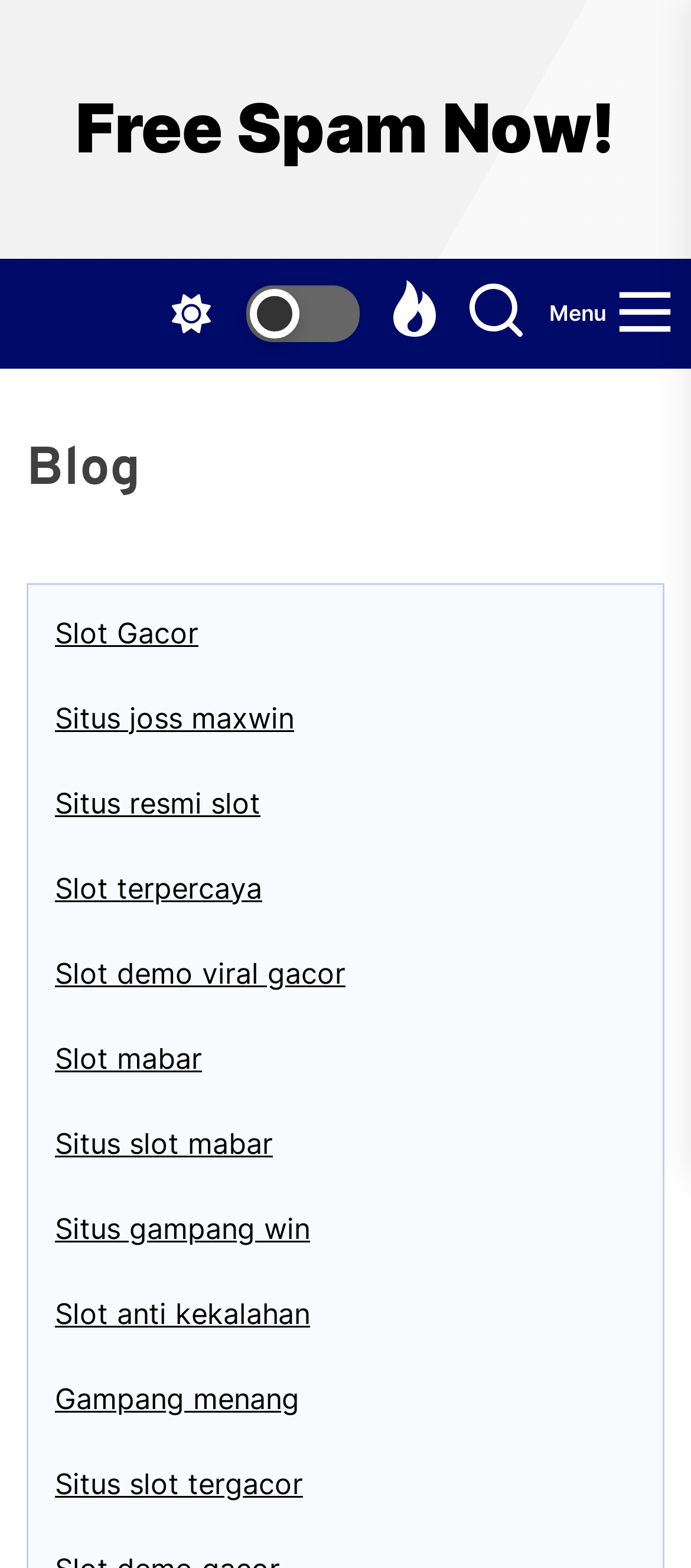Find the bounding box coordinates of the area to click in order to follow the instruction: "Go to the 'Situs slot tergacor' page".

[0.079, 0.934, 0.438, 0.957]